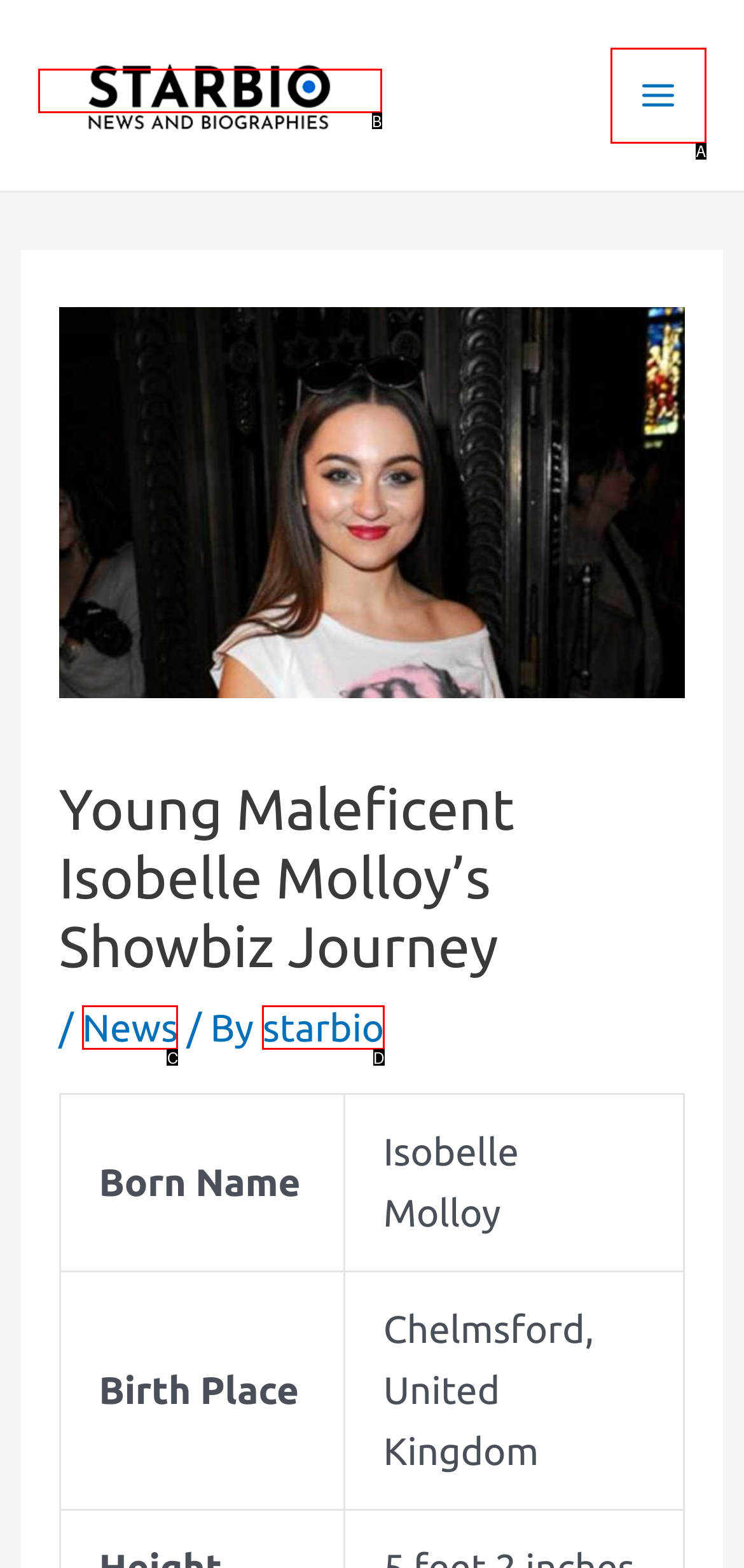Please provide the letter of the UI element that best fits the following description: alt="StarBio"
Respond with the letter from the given choices only.

B